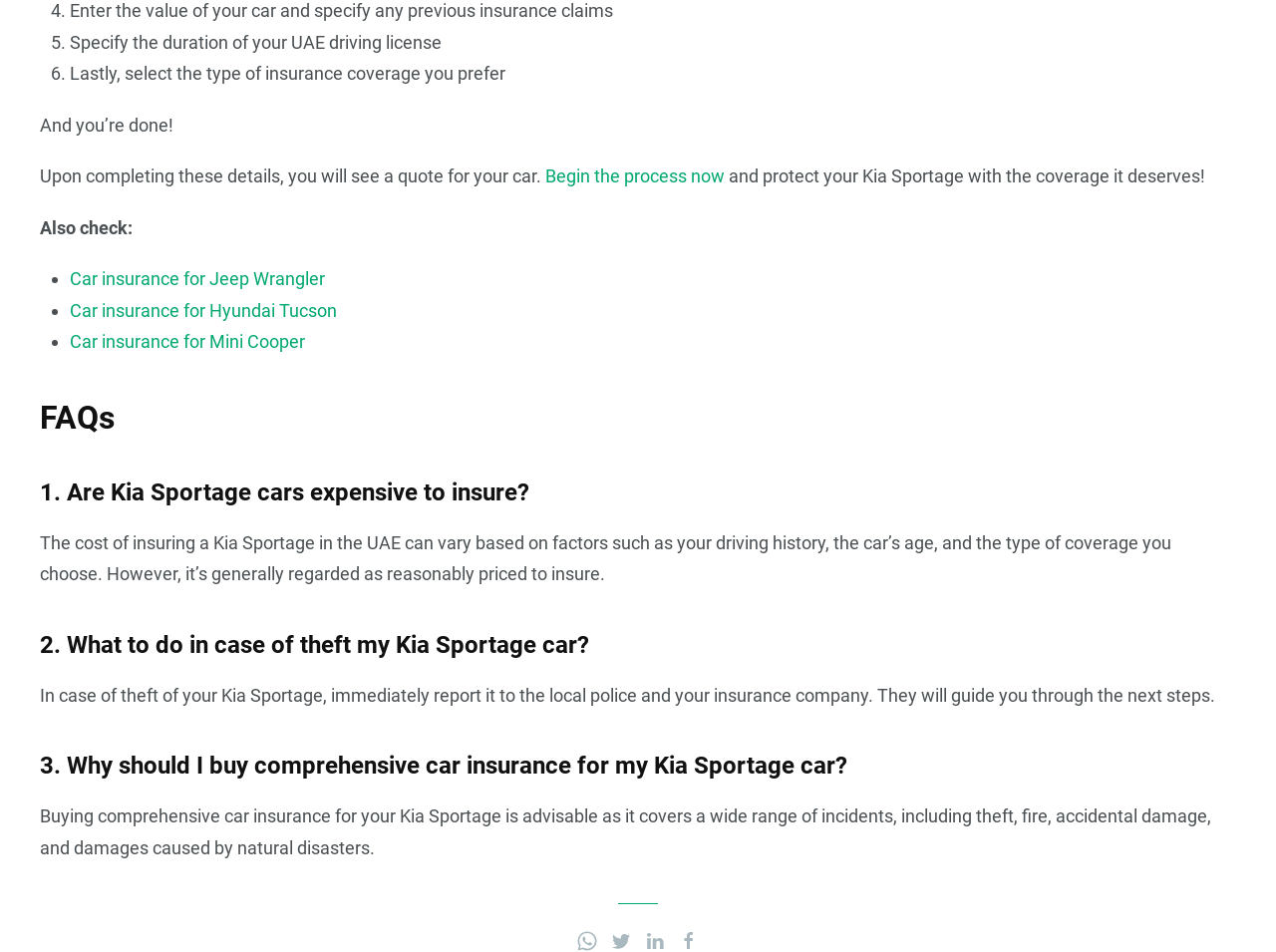Please provide the bounding box coordinates for the UI element as described: "Begin the process now". The coordinates must be four floats between 0 and 1, represented as [left, top, right, bottom].

[0.427, 0.174, 0.568, 0.196]